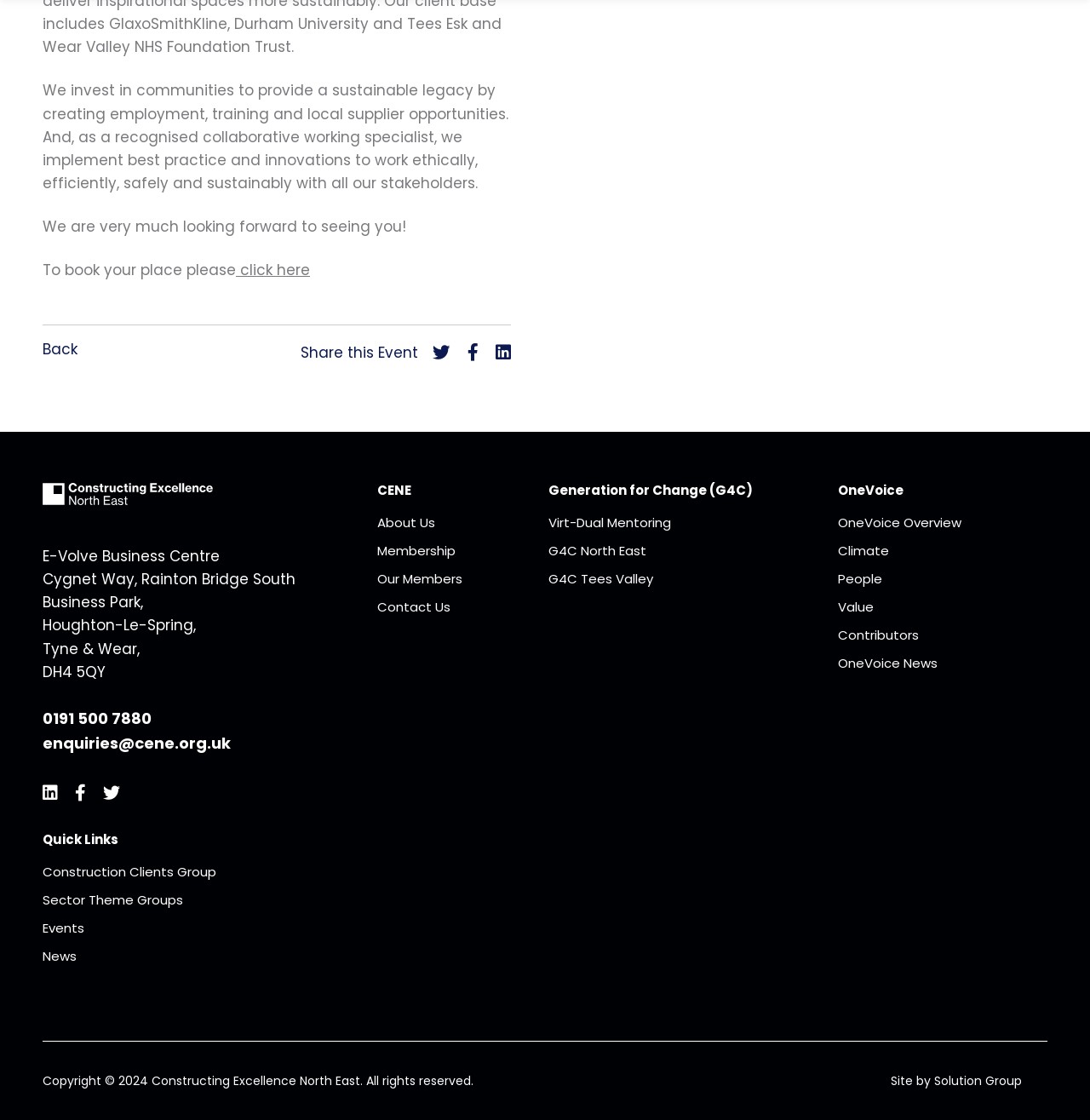Provide the bounding box coordinates of the section that needs to be clicked to accomplish the following instruction: "Share this event on social media."

[0.397, 0.304, 0.413, 0.326]